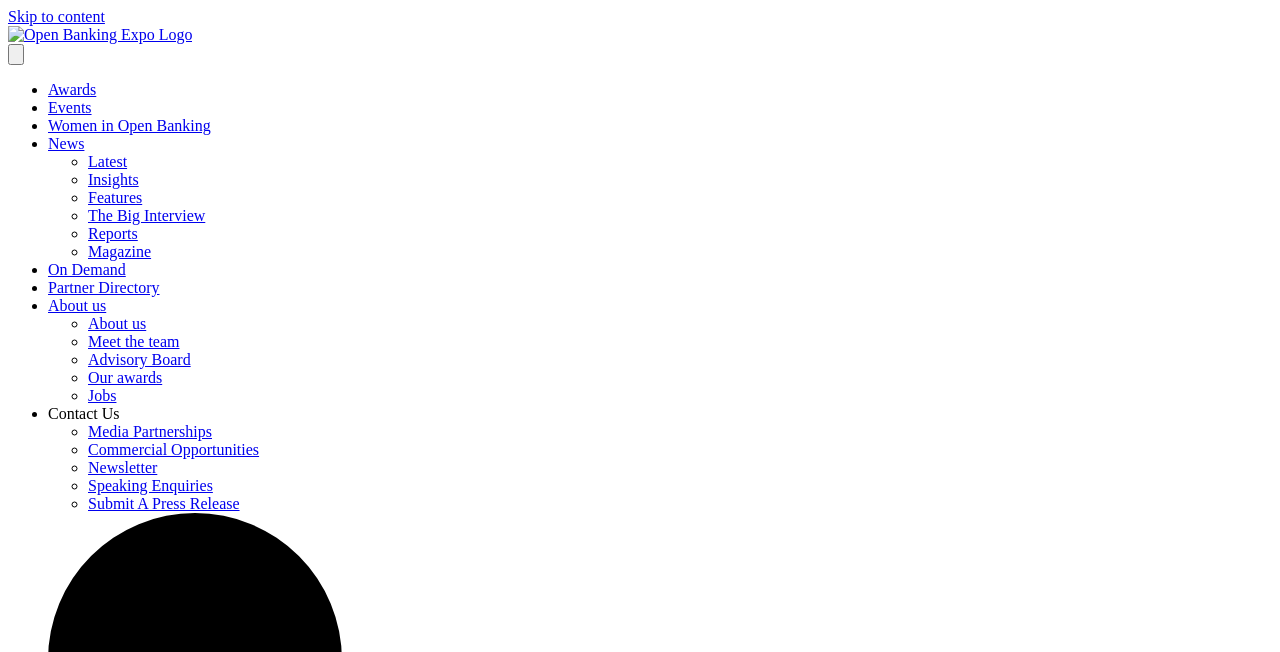Provide the text content of the webpage's main heading.

Insight: Will social media platforms overshadow traditional PSPs?